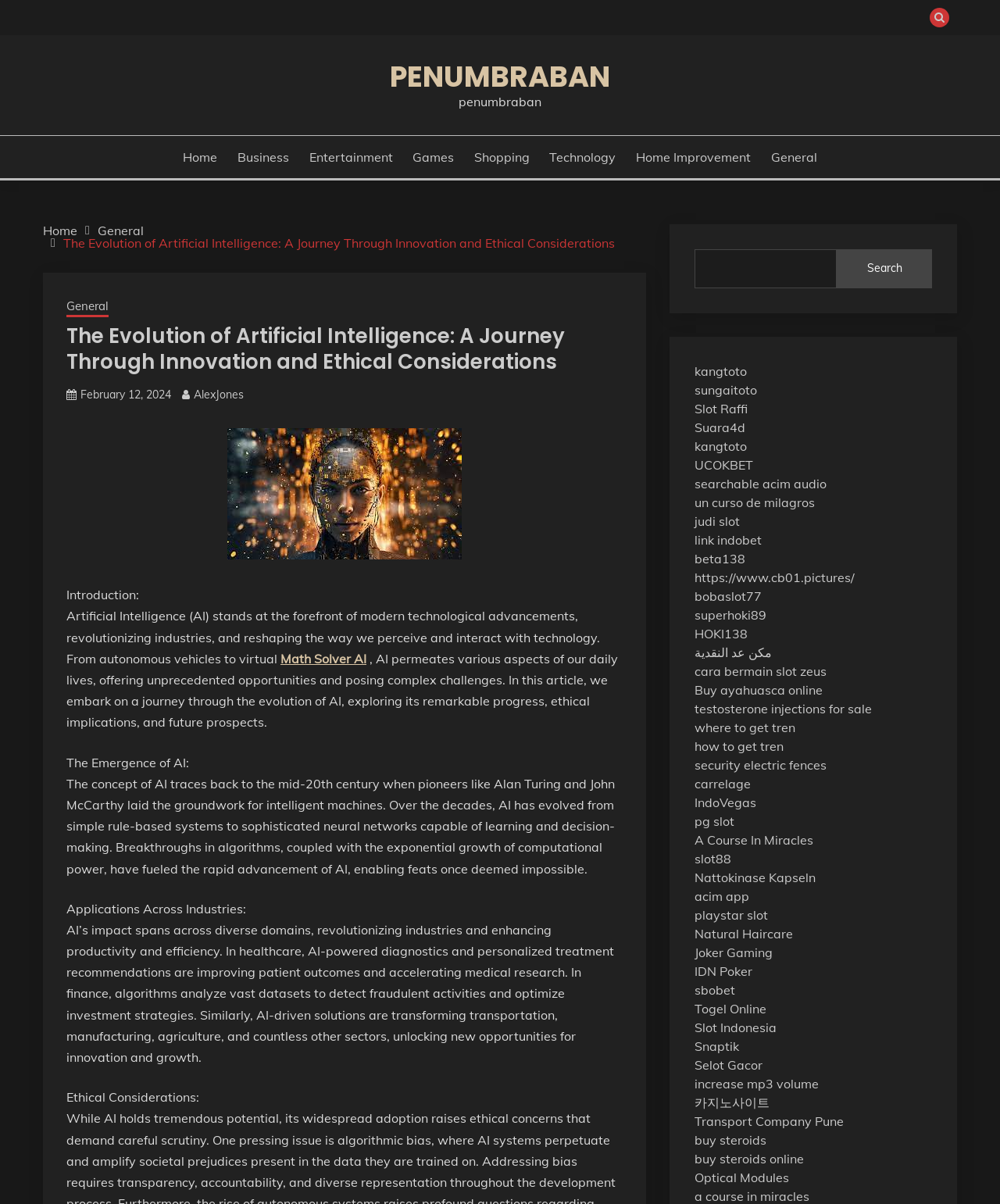Respond to the question below with a concise word or phrase:
What is the topic of the article?

Artificial Intelligence